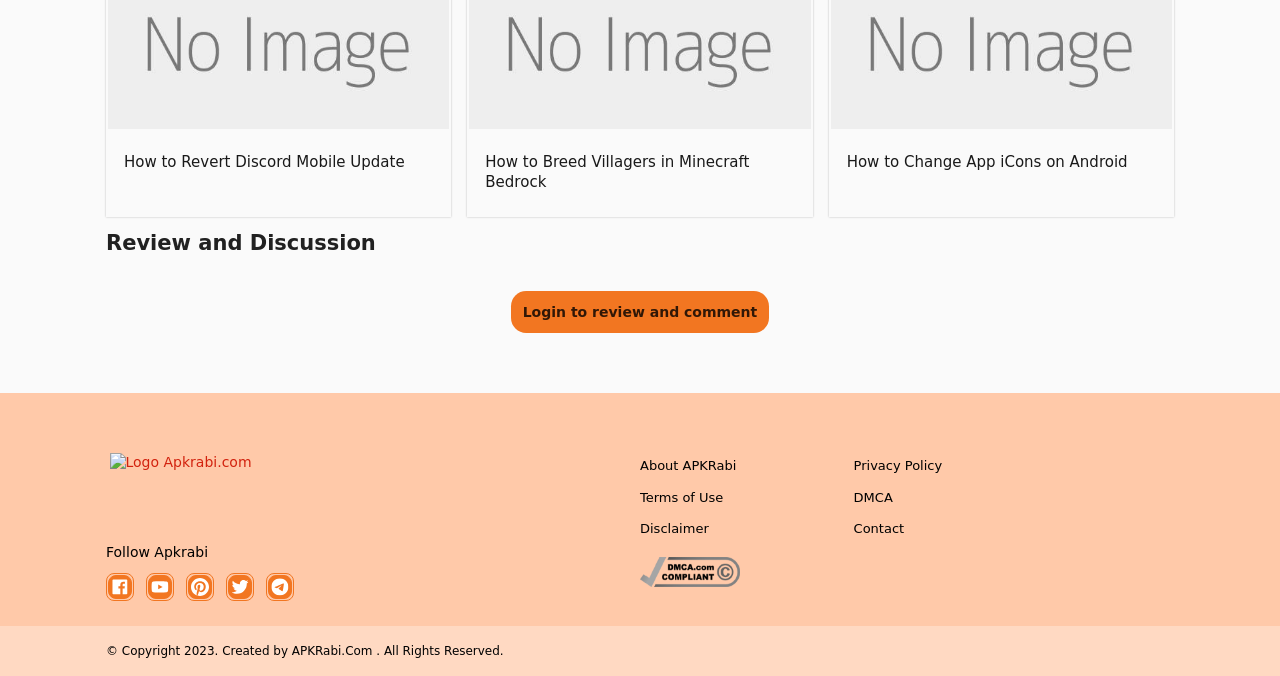Please answer the following question using a single word or phrase: 
How many social media links are present?

5